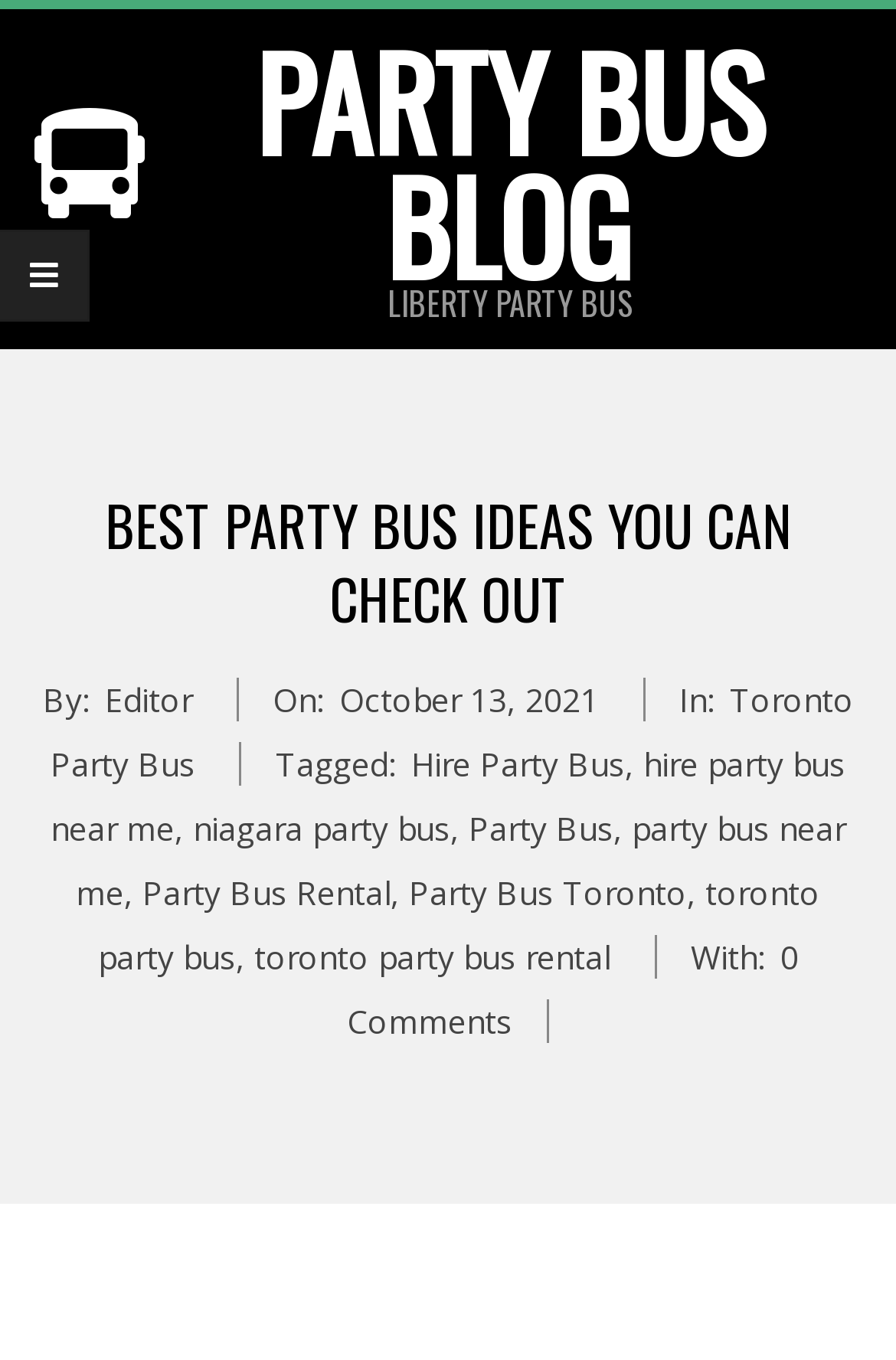Please provide the main heading of the webpage content.

BEST PARTY BUS IDEAS YOU CAN CHECK OUT